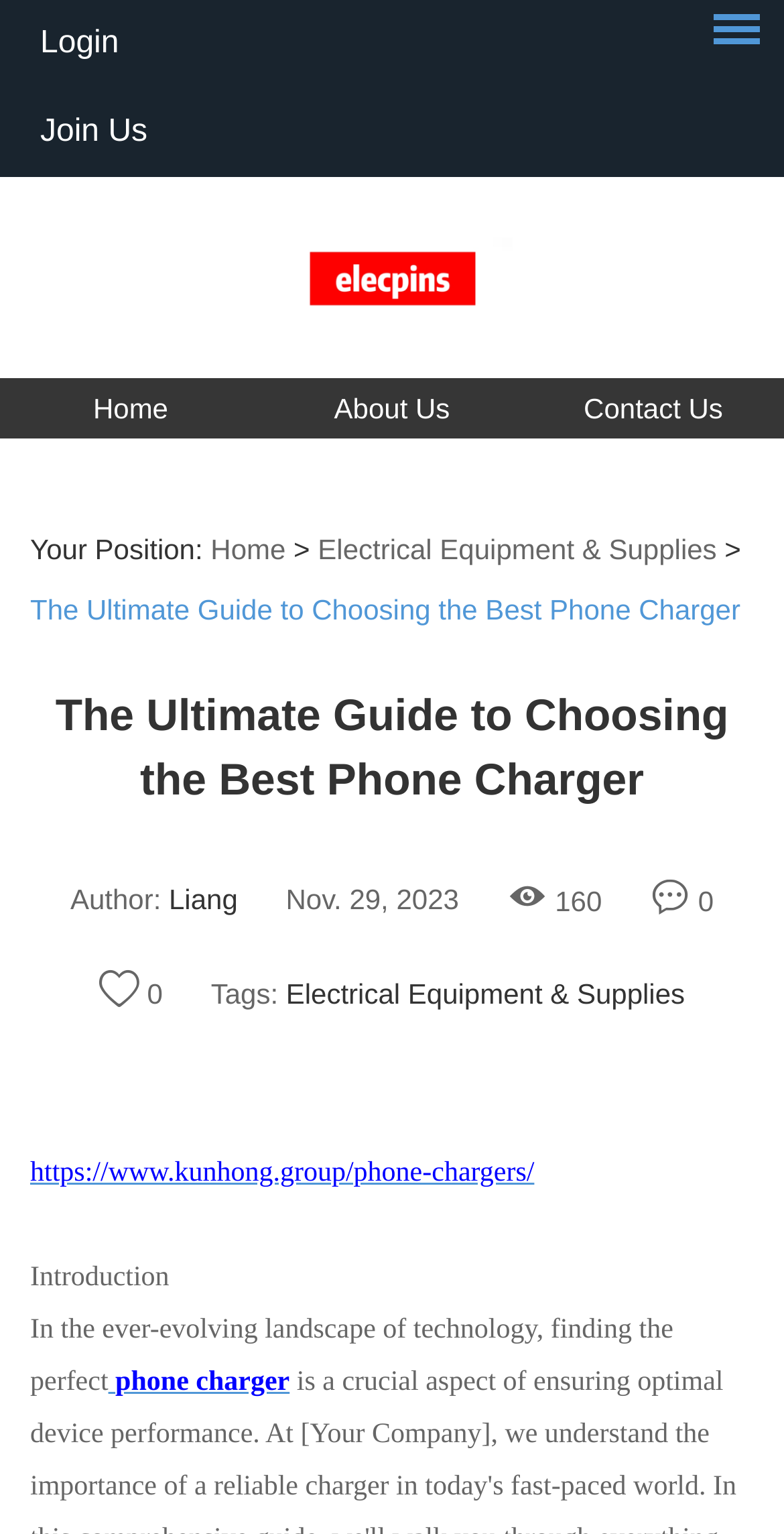Use the details in the image to answer the question thoroughly: 
What is the category of the article?

I found the category by looking at the link 'Electrical Equipment & Supplies' which is located below the 'Your Position:' label and above the article title.